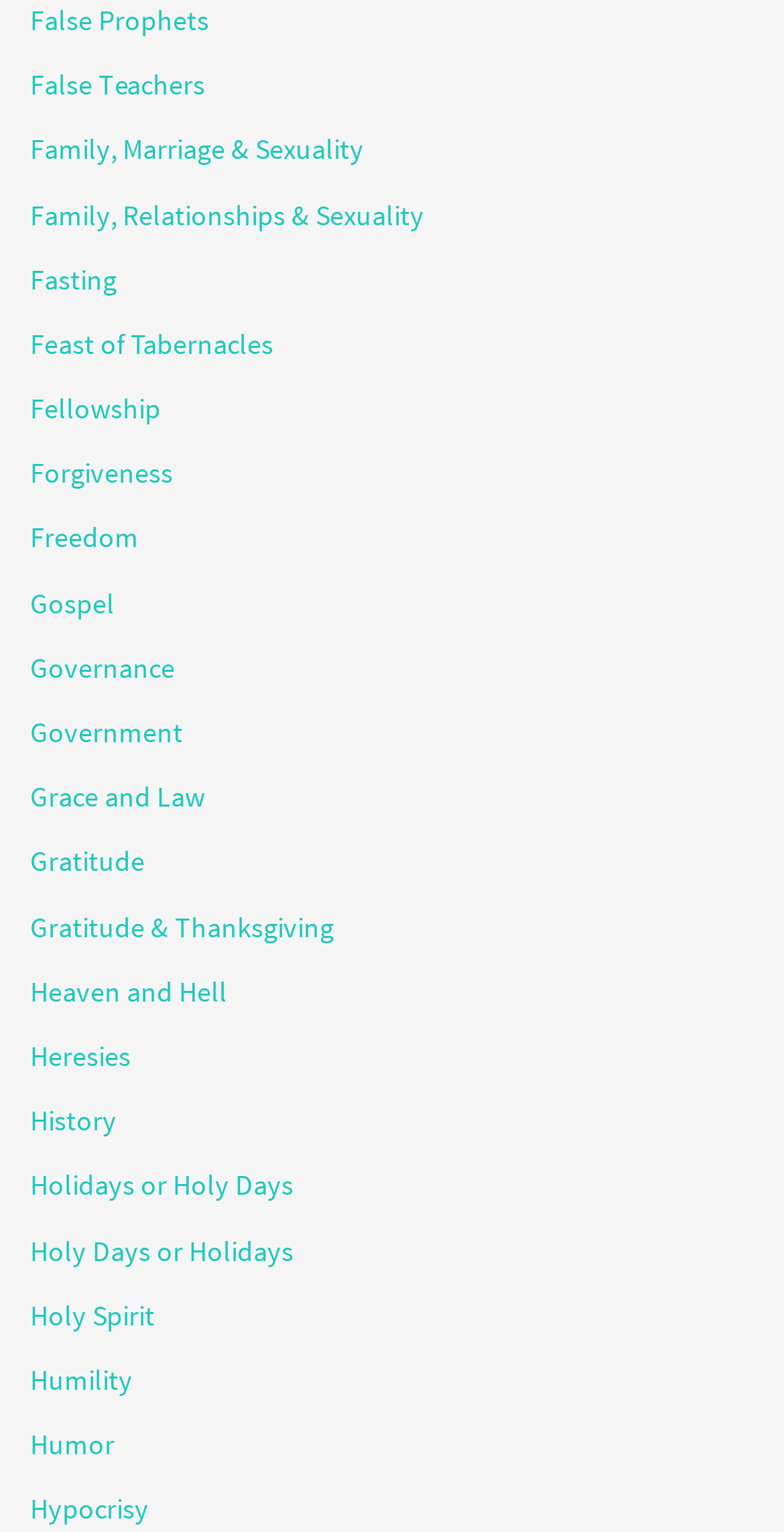Respond to the question below with a concise word or phrase:
Are there any links related to 'Family'?

Yes